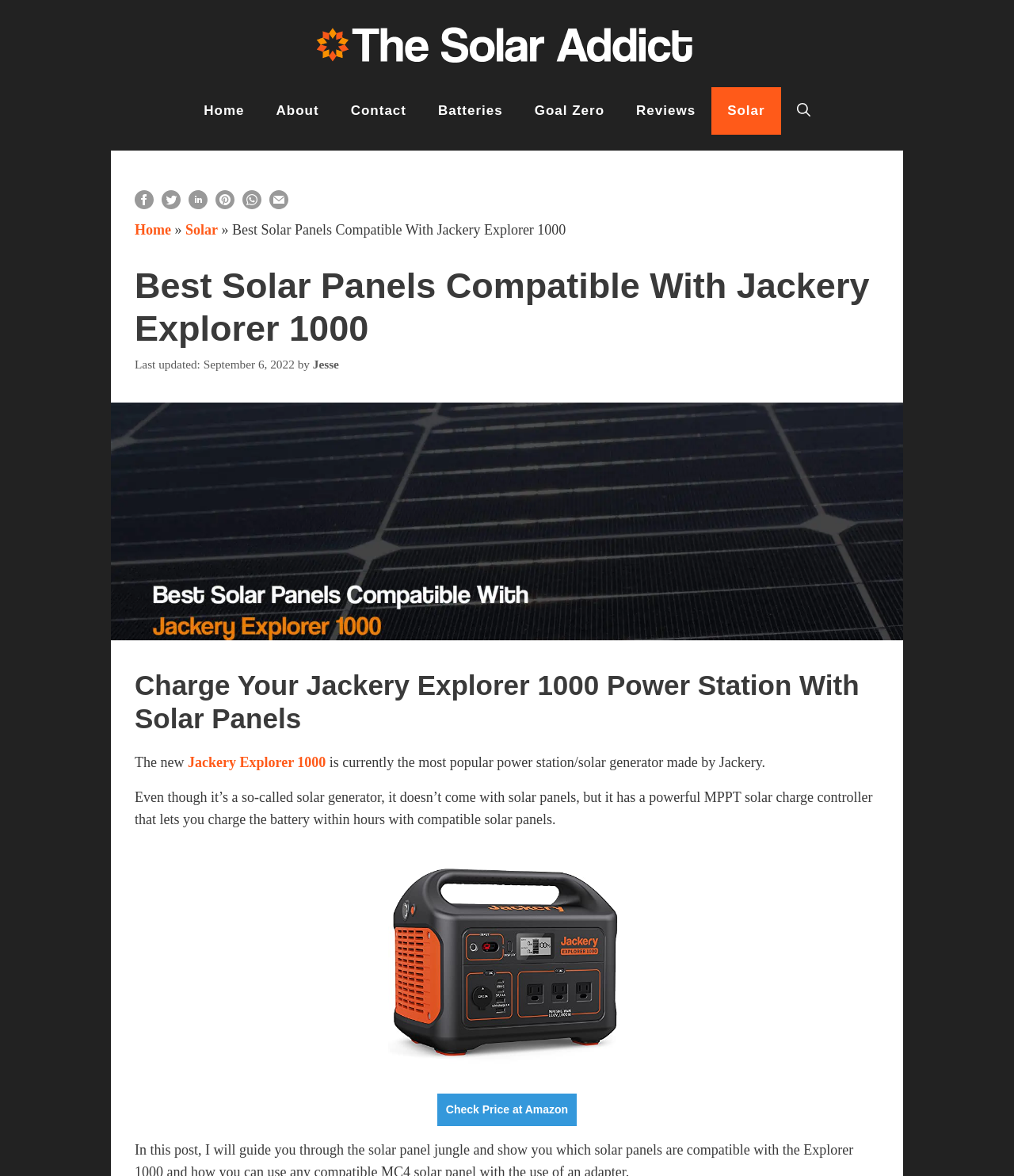Identify the bounding box coordinates of the specific part of the webpage to click to complete this instruction: "Click the 'Home' link".

[0.185, 0.074, 0.257, 0.115]